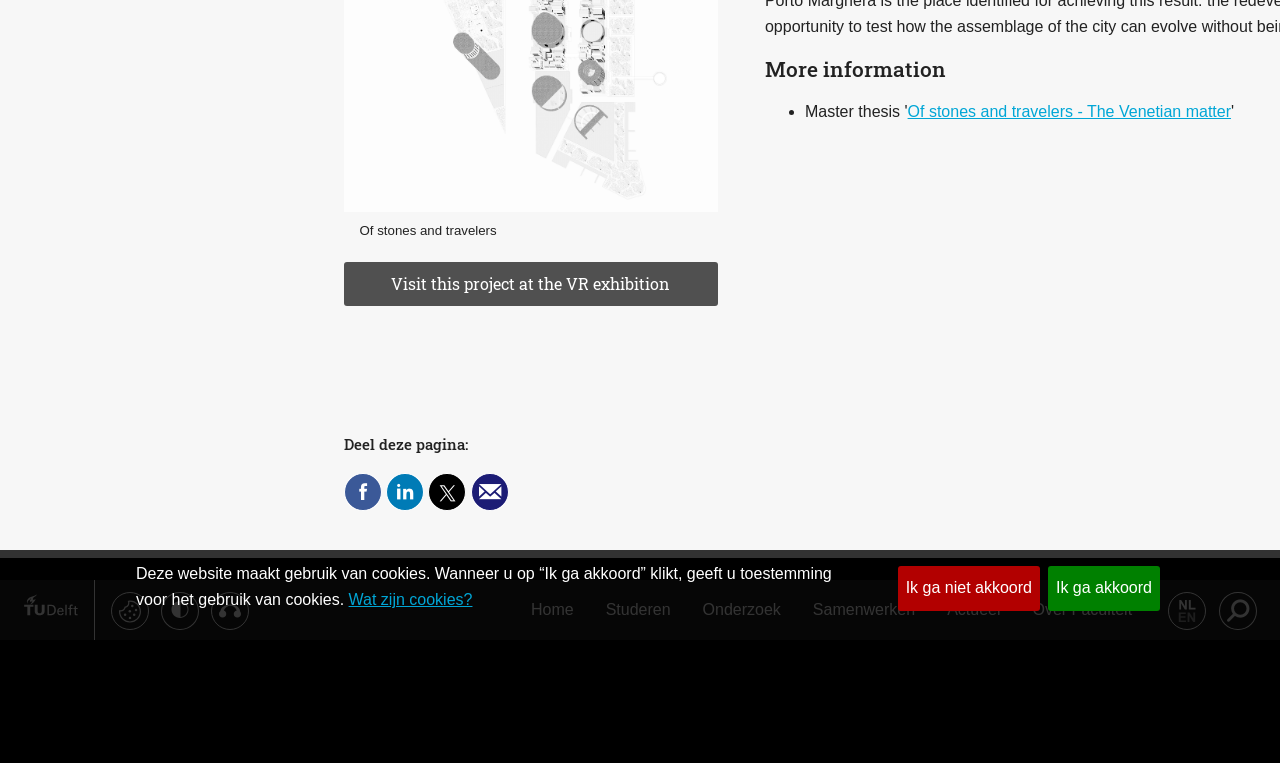Predict the bounding box of the UI element based on the description: "Wat zijn cookies?". The coordinates should be four float numbers between 0 and 1, formatted as [left, top, right, bottom].

[0.272, 0.775, 0.369, 0.797]